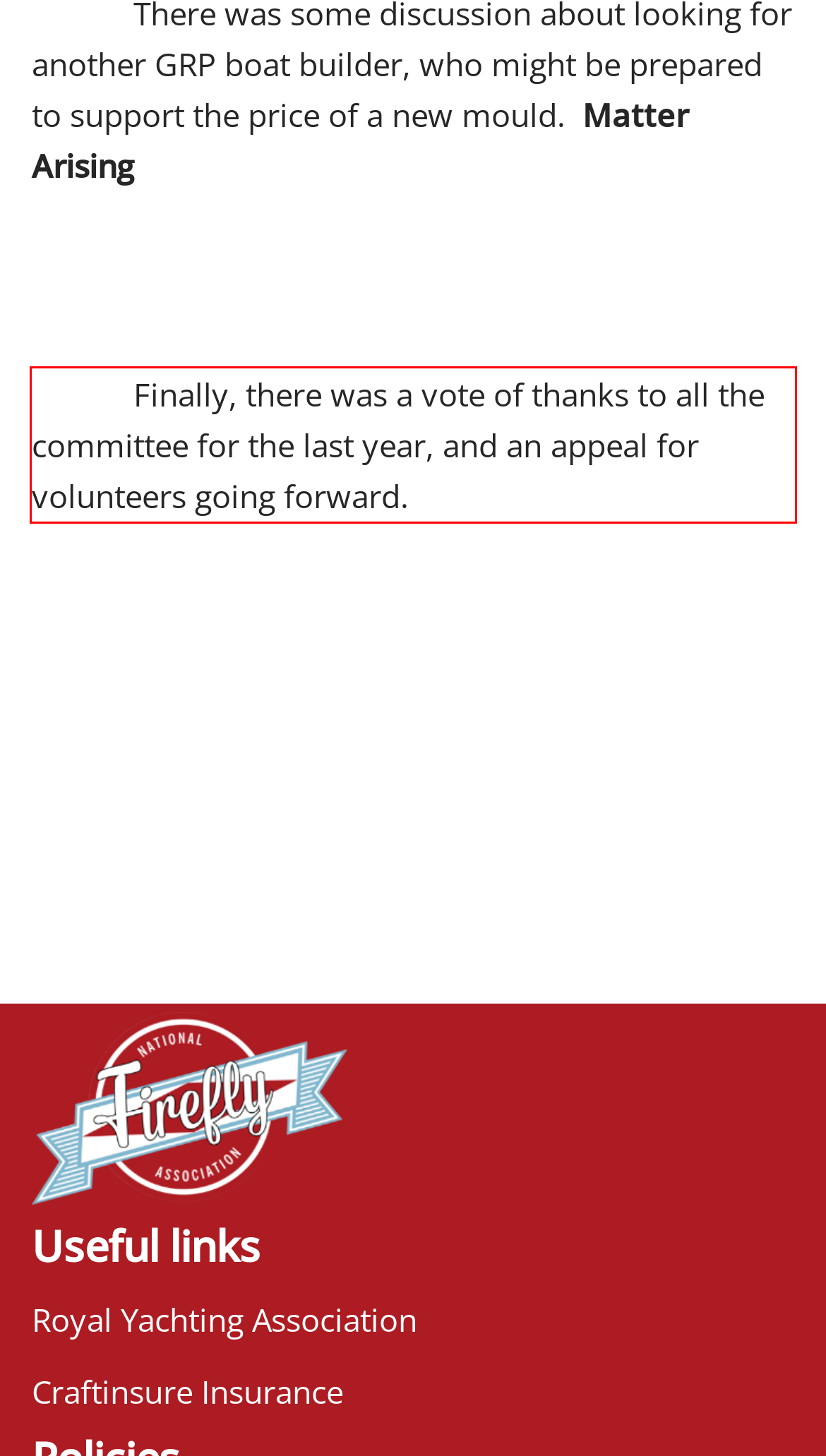Given the screenshot of the webpage, identify the red bounding box, and recognize the text content inside that red bounding box.

Finally, there was a vote of thanks to all the committee for the last year, and an appeal for volunteers going forward.